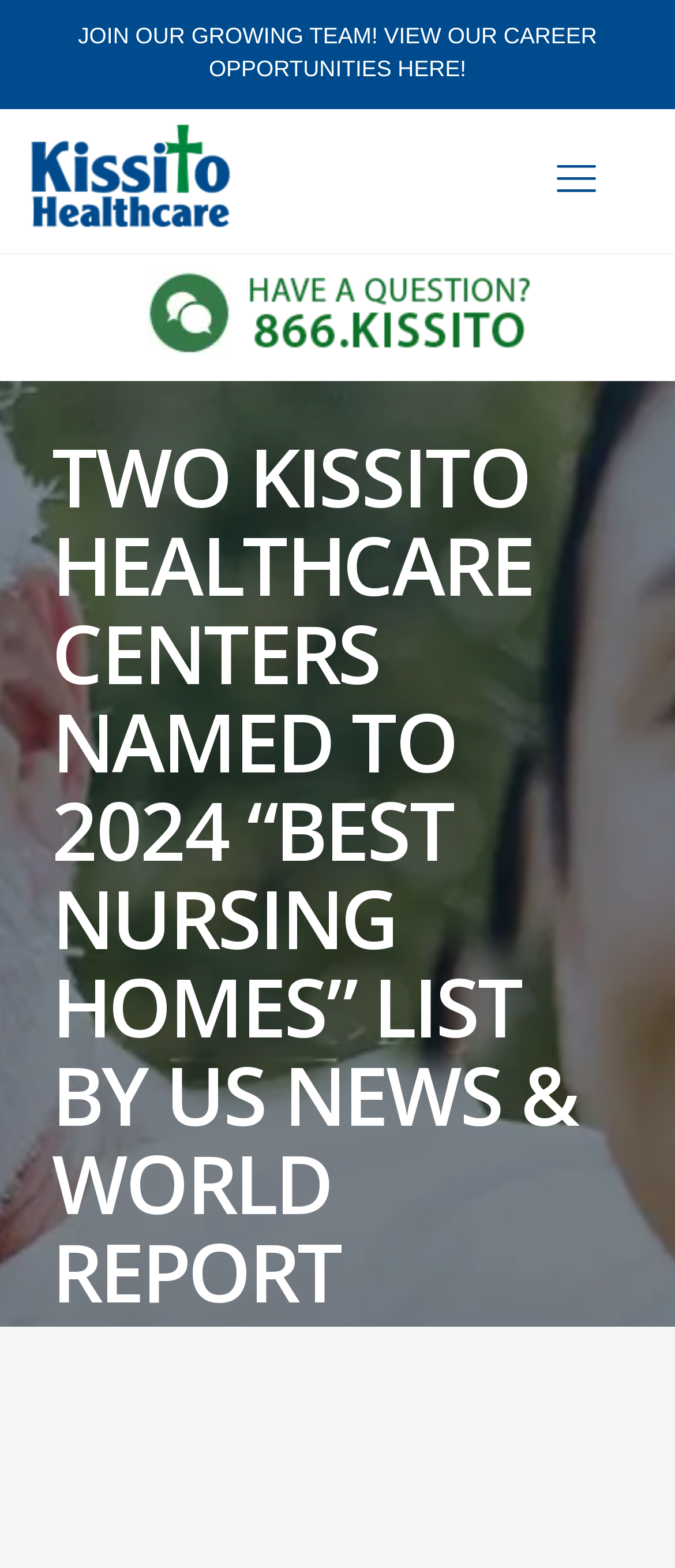How many Kissito Healthcare centers are named to the list?
Using the image, elaborate on the answer with as much detail as possible.

The webpage title 'Two Kissito Healthcare centers named to 2024 “Best Nursing Homes” list by US News & World Report' indicates that two centers have been named to the list.